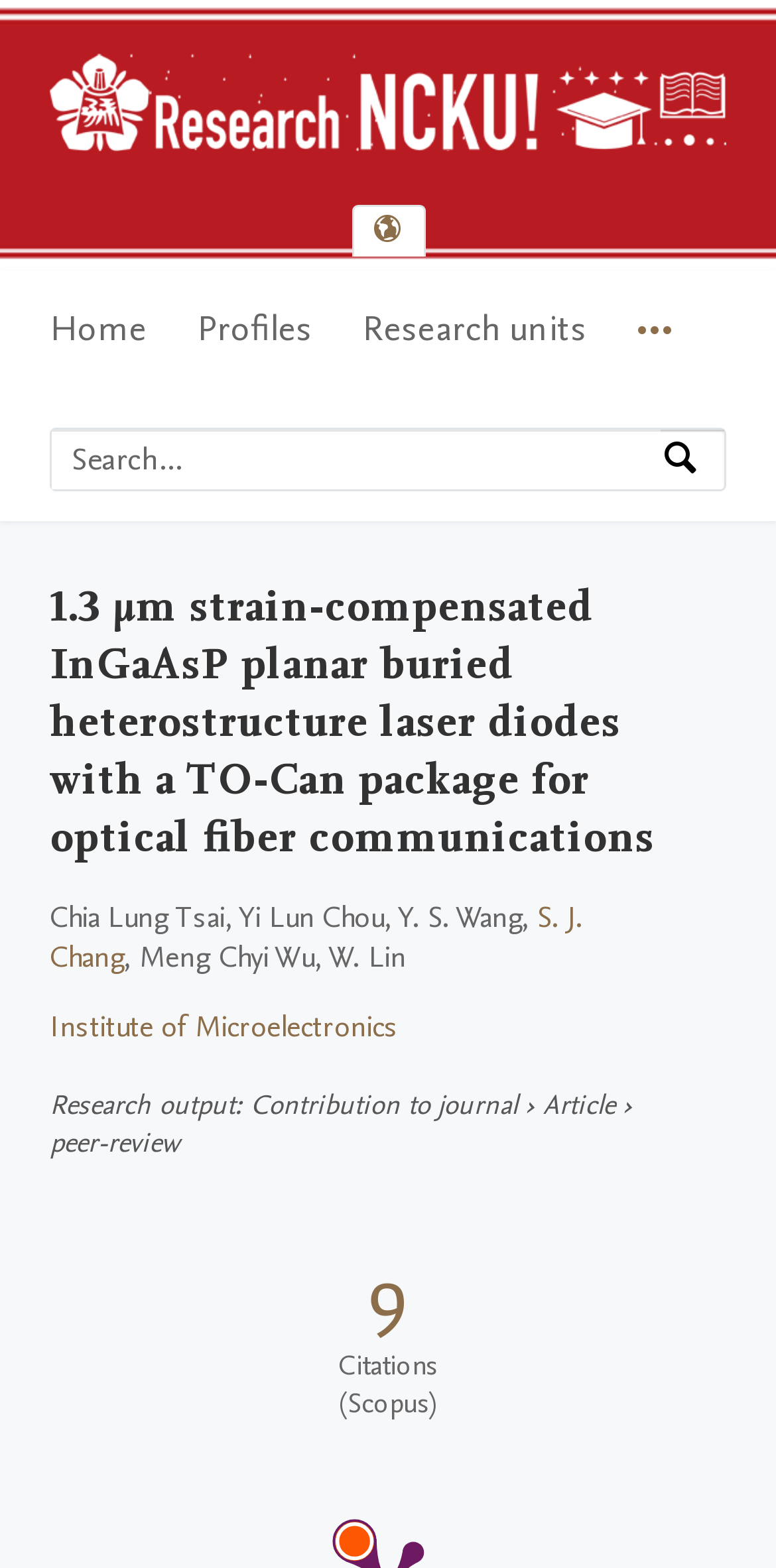Predict the bounding box coordinates for the UI element described as: "S. J. Chang". The coordinates should be four float numbers between 0 and 1, presented as [left, top, right, bottom].

[0.064, 0.573, 0.751, 0.623]